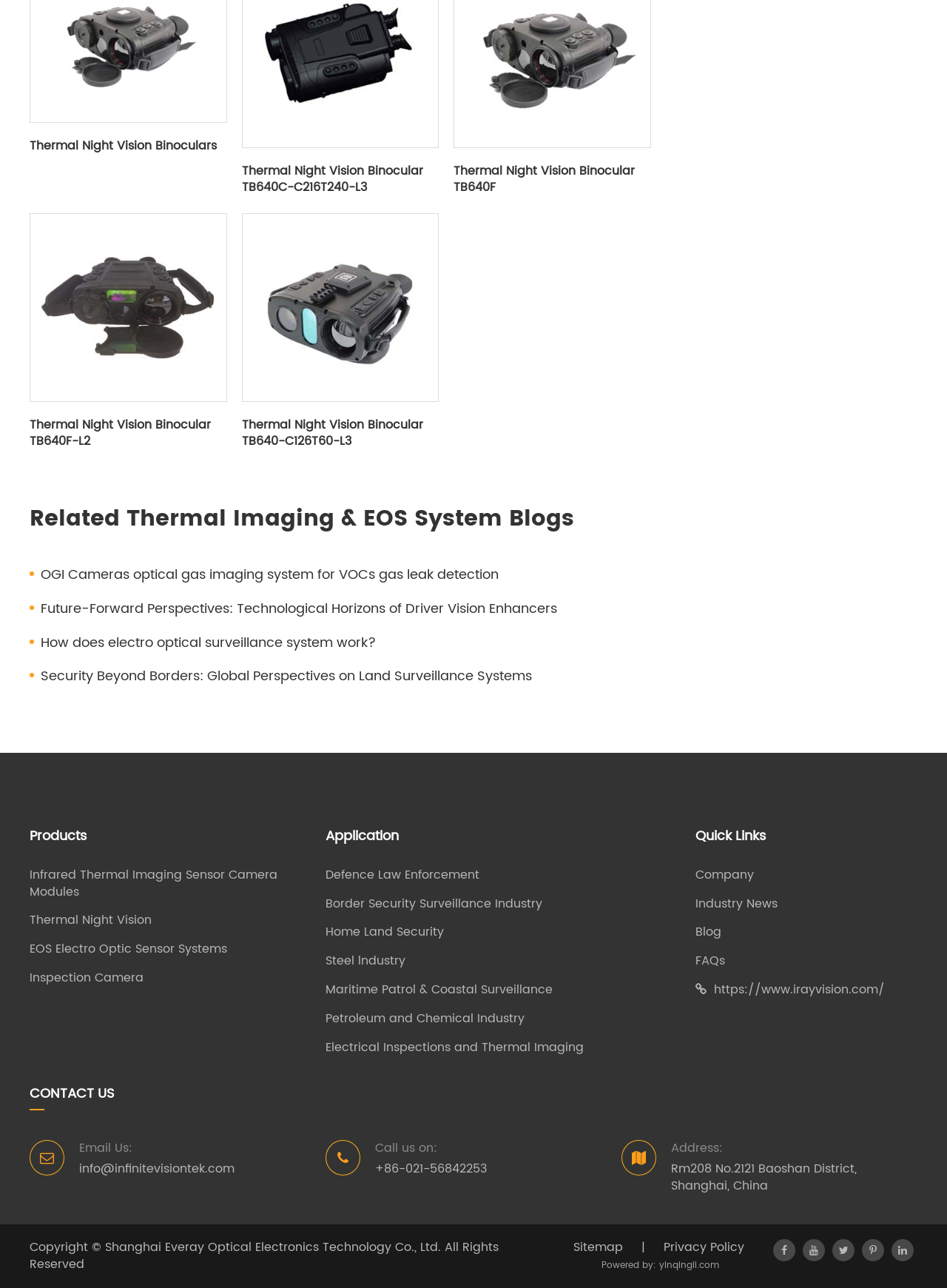Determine the bounding box coordinates of the clickable region to follow the instruction: "Visit Products page".

[0.031, 0.642, 0.091, 0.657]